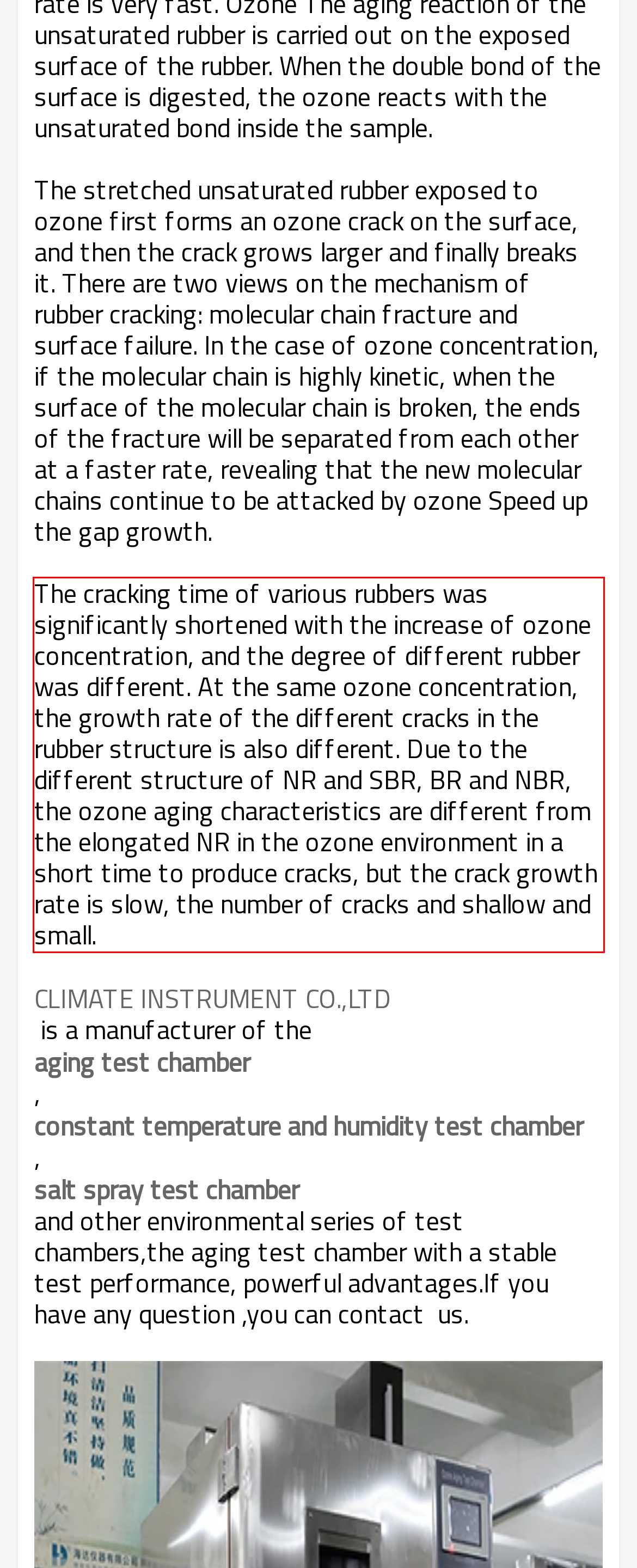Identify the red bounding box in the webpage screenshot and perform OCR to generate the text content enclosed.

The cracking time of various rubbers was significantly shortened with the increase of ozone concentration, and the degree of different rubber was different. At the same ozone concentration, the growth rate of the different cracks in the rubber structure is also different. Due to the different structure of NR and SBR, BR and NBR, the ozone aging characteristics are different from the elongated NR in the ozone environment in a short time to produce cracks, but the crack growth rate is slow, the number of cracks and shallow and small.